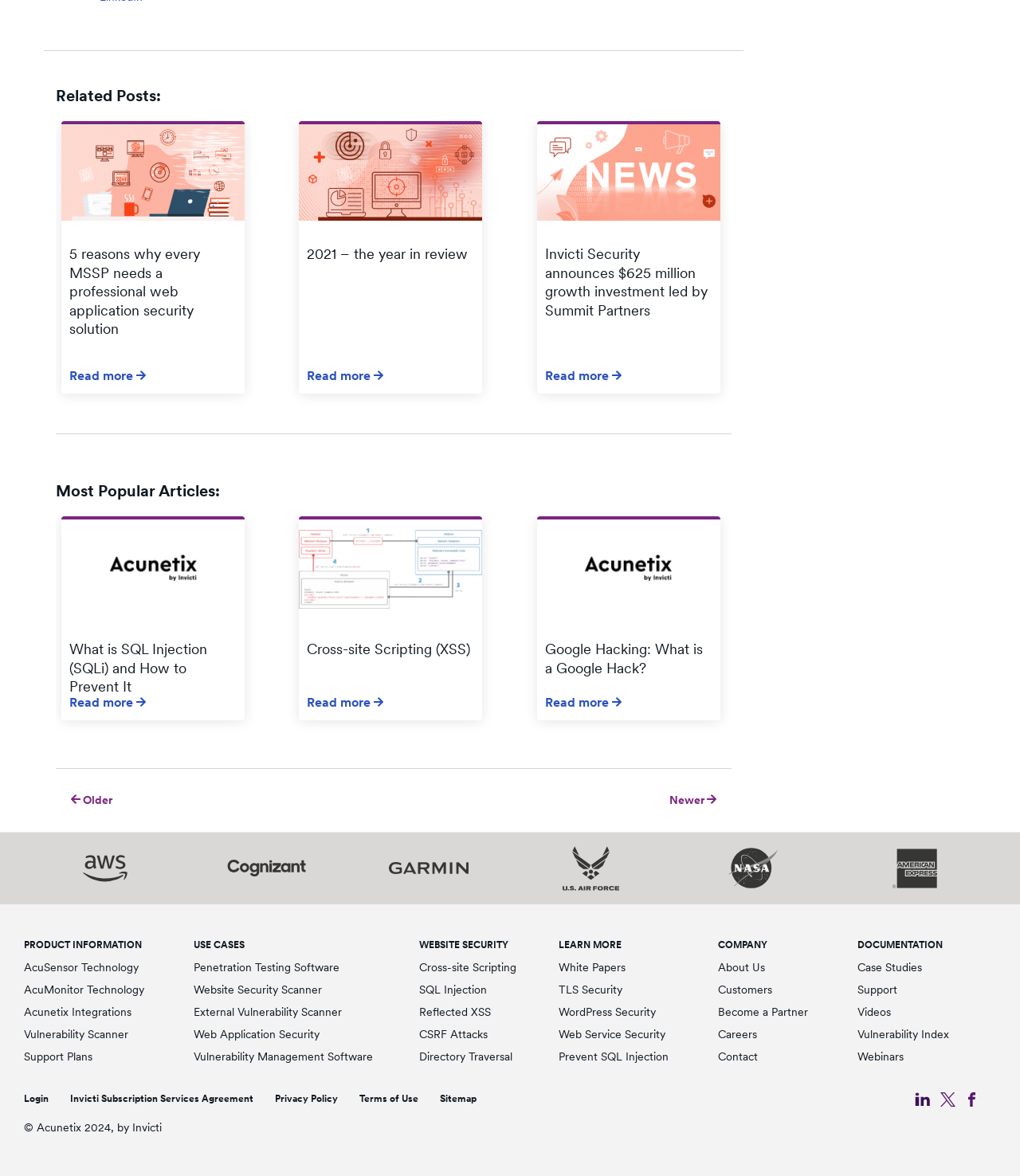Review the image closely and give a comprehensive answer to the question: What type of resources are listed under 'DOCUMENTATION'?

The 'DOCUMENTATION' section is located at the bottom of the webpage and lists support resources, including Case Studies, Support, and Videos, which provide additional information and assistance for users.